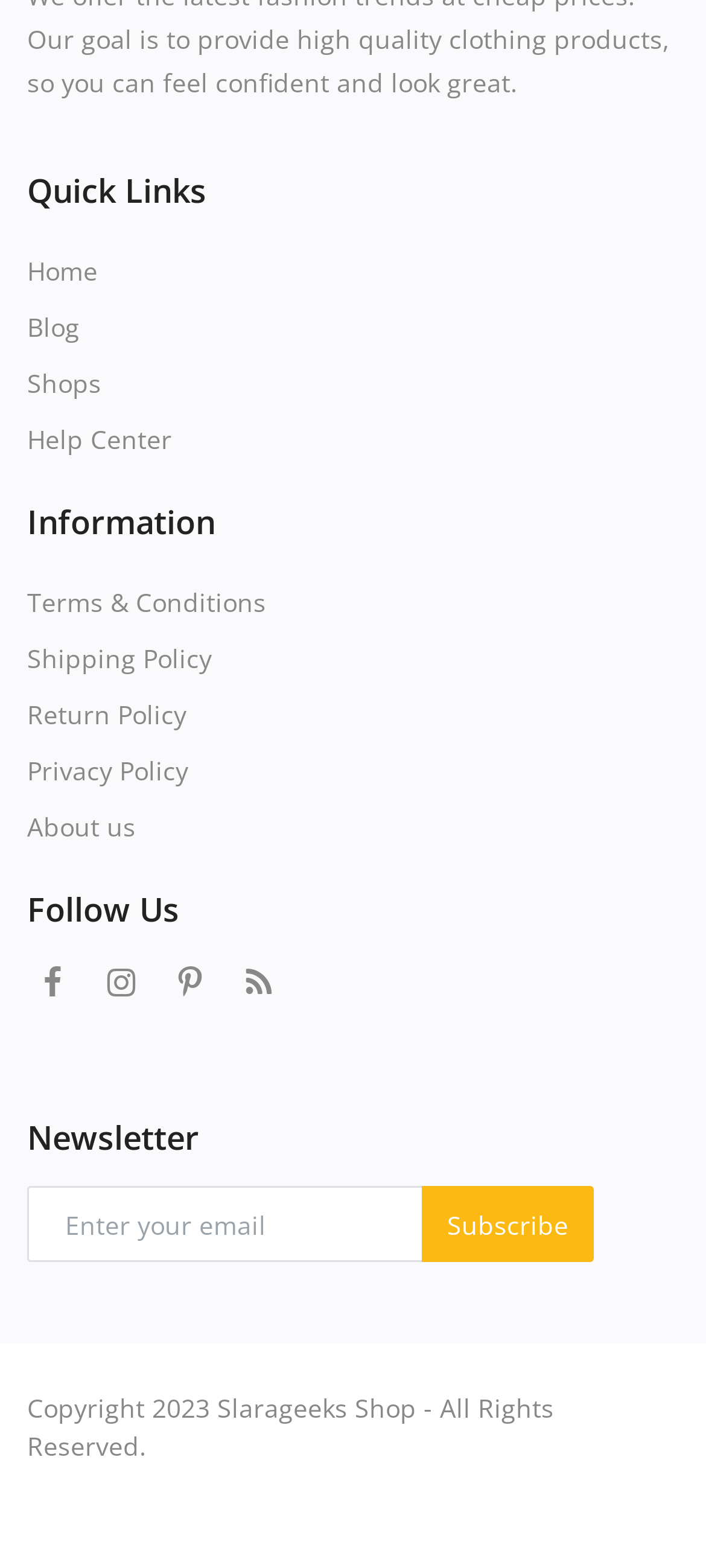Given the element description, predict the bounding box coordinates in the format (top-left x, top-left y, bottom-right x, bottom-right y), using floating point numbers between 0 and 1: Terms & Conditions

[0.038, 0.367, 0.377, 0.401]